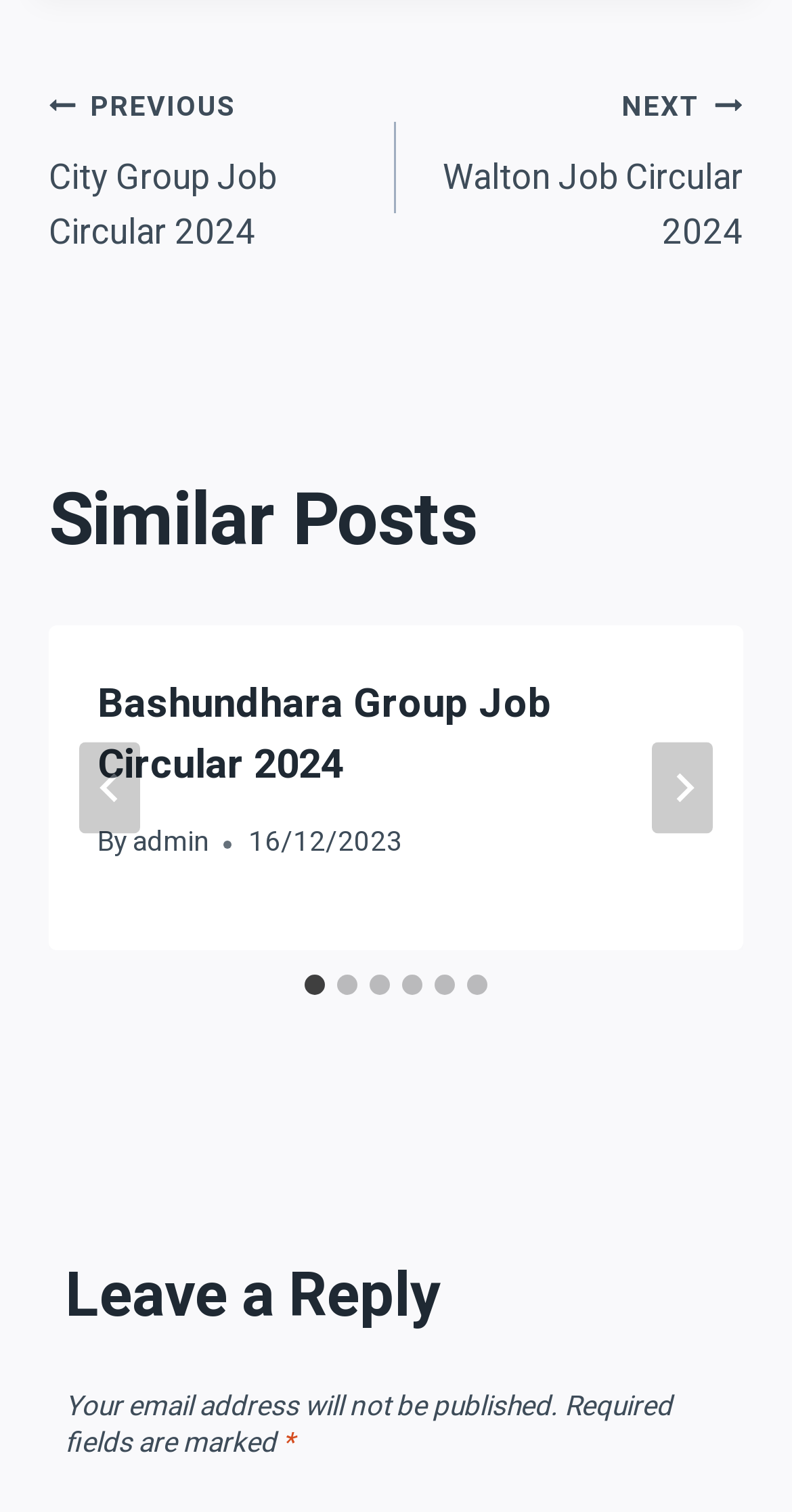How many slides are there in the post?
Answer the question with just one word or phrase using the image.

6